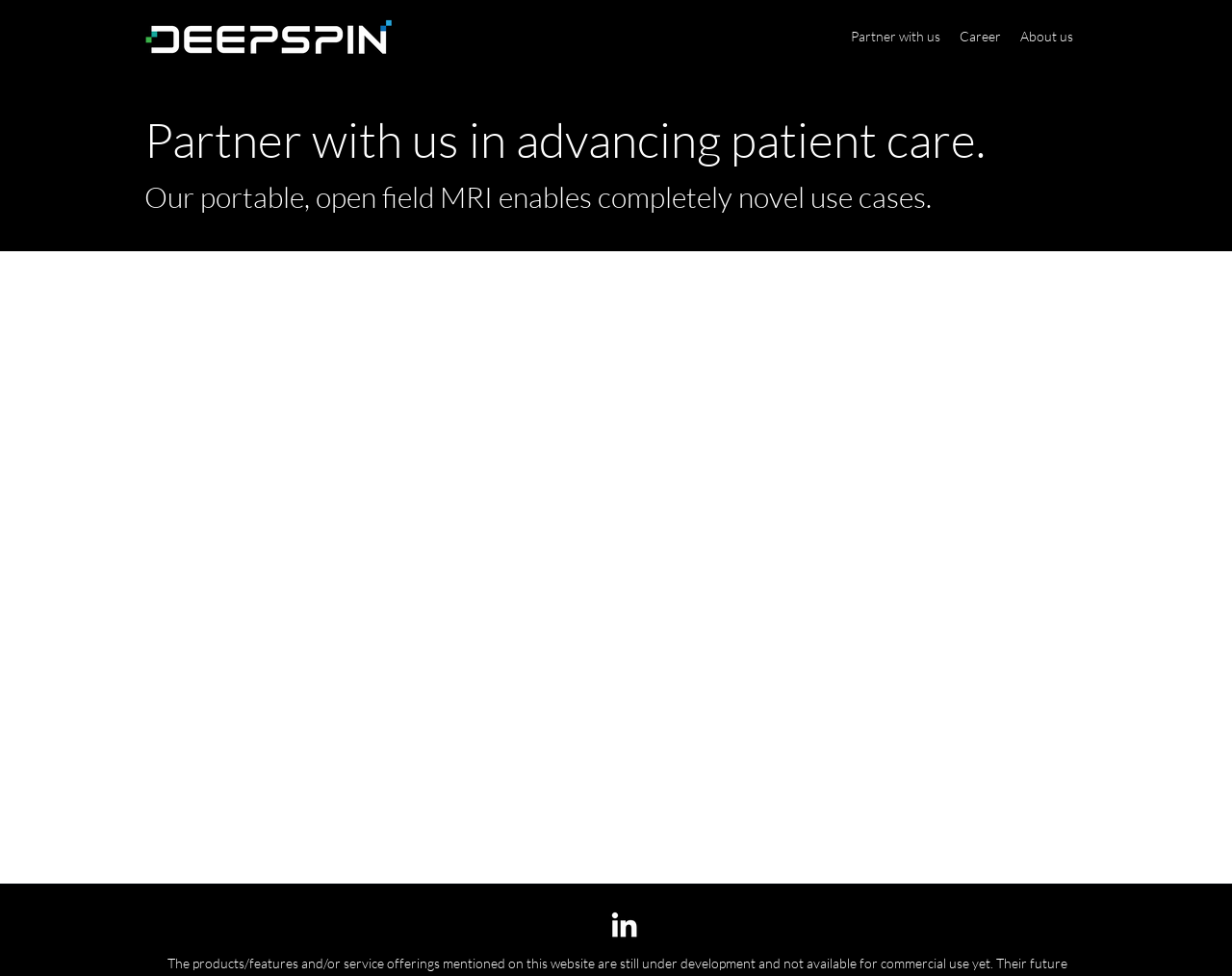Identify the bounding box coordinates of the clickable region necessary to fulfill the following instruction: "Click Next". The bounding box coordinates should be four float numbers between 0 and 1, i.e., [left, top, right, bottom].

[0.377, 0.767, 0.625, 0.817]